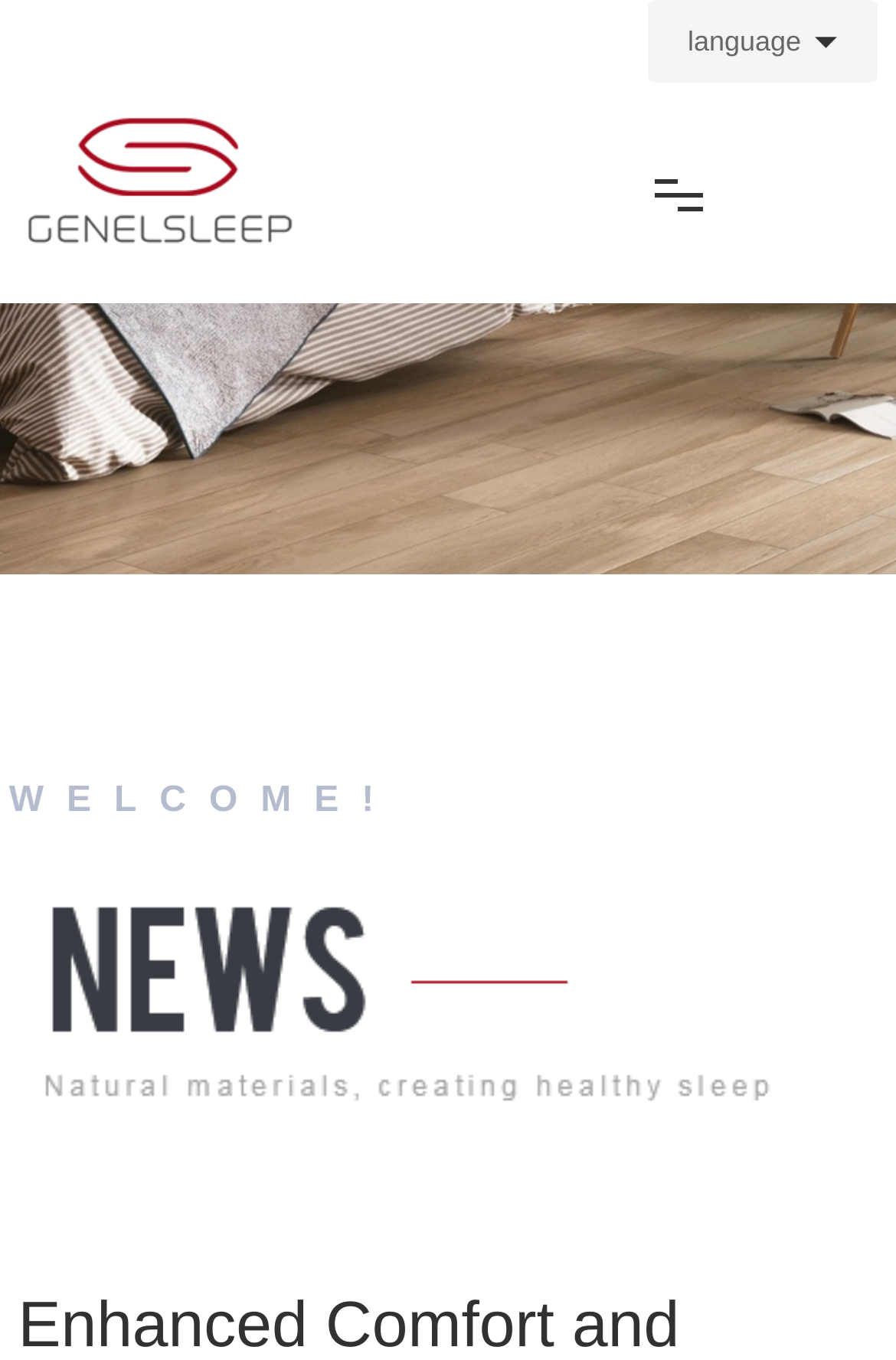What is the language selection option?
Please give a detailed answer to the question using the information shown in the image.

The language selection option is located at the top-right corner of the webpage, where the user can select '中文版' to switch to the Chinese version of the website.